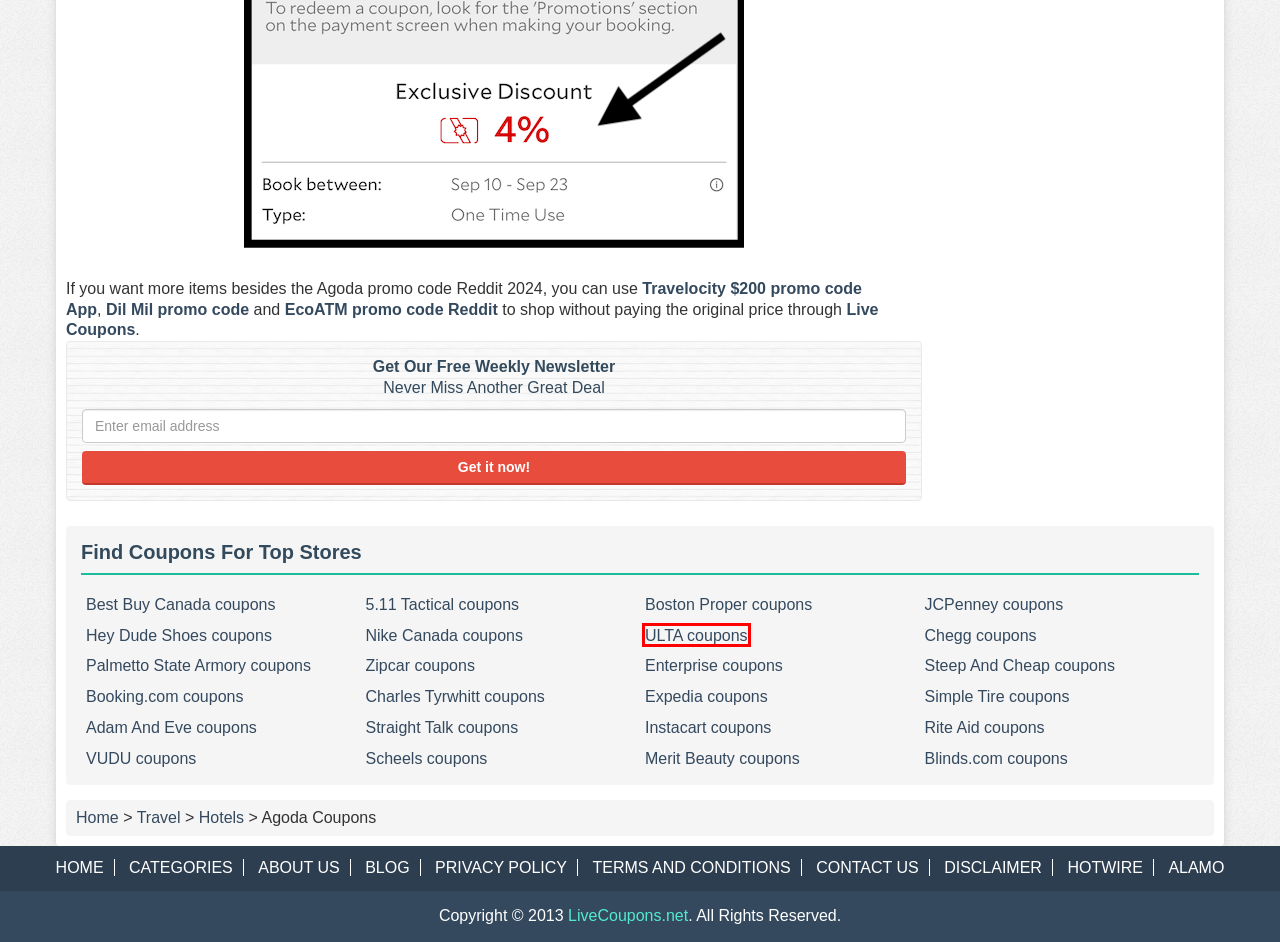Examine the screenshot of a webpage with a red bounding box around a UI element. Your task is to identify the webpage description that best corresponds to the new webpage after clicking the specified element. The given options are:
A. Straight Talk 10 Dollar 7 Day Plan, 10 7 Day Plan 2024
B. Simple Tire Coupon Code Reddit 2024, Military Discount
C. Zipcar Coupon Code $75, Promo Code Reddit 2024
D. Boston Proper FREE Shipping Over $100, Coupon Code 2024
E. Travelocity $200 Promo Code, $150 Coupon Code 2024
F. 5.11 Discount Code Reddit First Responder 2024
G. Best Buy Canada Promo Code Reddit 10% OFF 2024
H. Ulta $5 OFF Coupon Code 2024, Coupon: $5 OFF $15

H